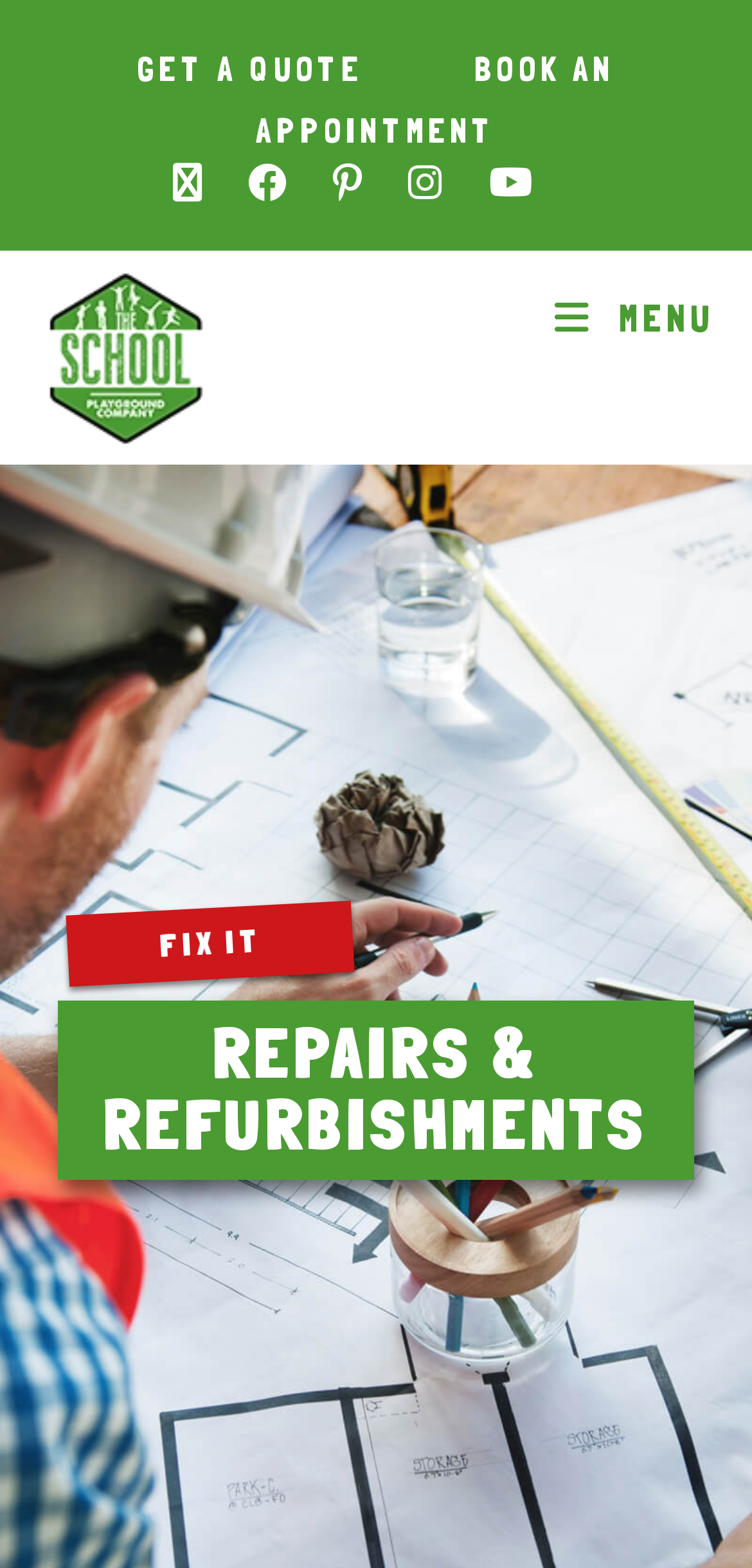Create a full and detailed caption for the entire webpage.

The webpage is about playground repairs and refurbishments offered by The School Playground Company. At the top, there is a logo of the company, a hexagonal green icon, situated on the left side. Next to the logo, there is a "Mobile Menu" link. 

On the top-right corner, there are two prominent links: "GET A QUOTE" and "BOOK AN APPOINTMENT", separated by a small gap. Below these links, there is a row of social media links, including Facebook, Pinterest, Instagram, and YouTube, which open in a new tab when clicked.

The main content of the webpage is divided into two sections. The first section has a heading "FIX IT" and the second section has a heading "REPAIRS & REFURBISHMENTS". The company's services, including playground repairs, maintenance, and refurbishments, are likely described in these sections.